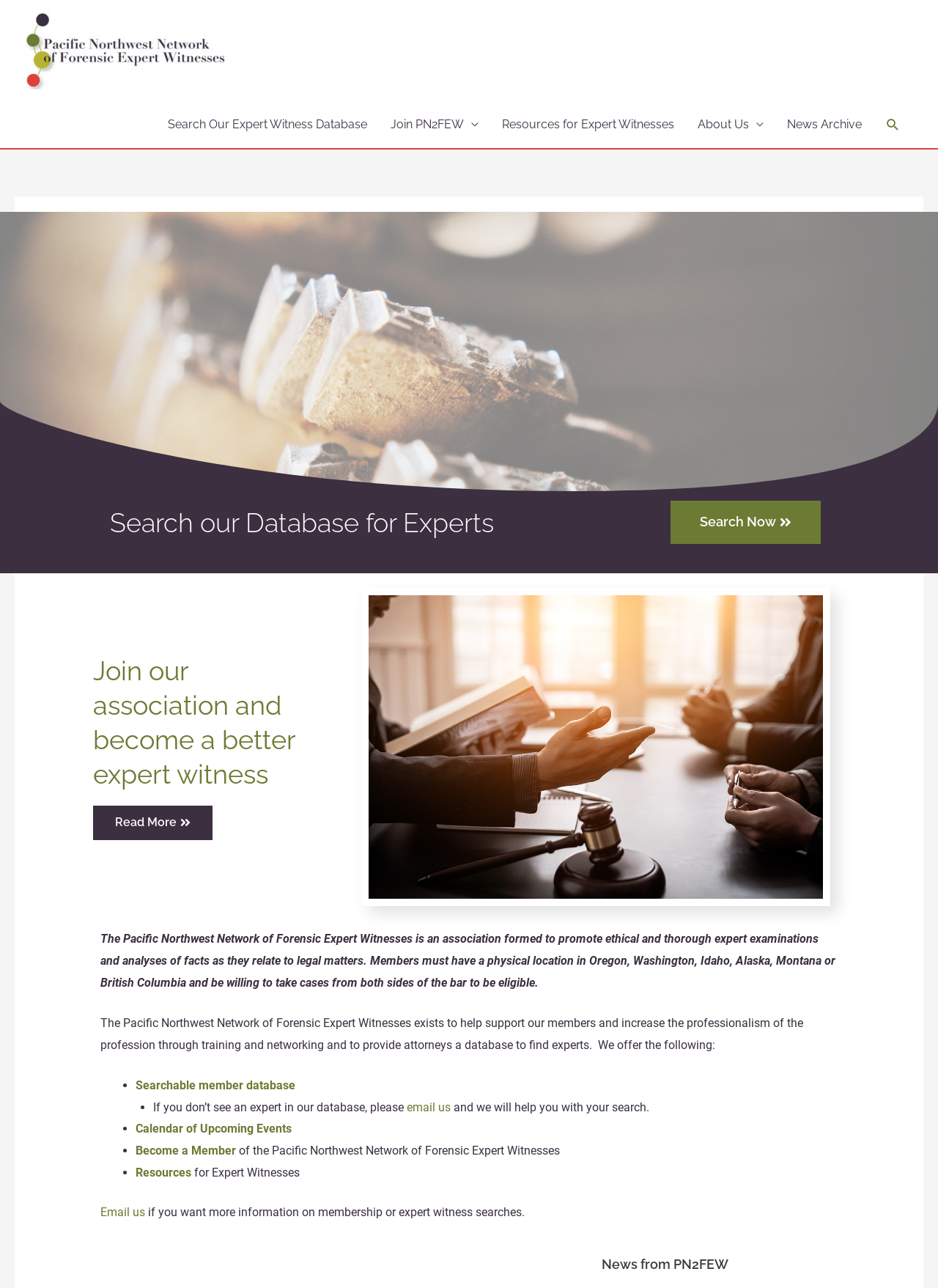Please reply to the following question using a single word or phrase: 
What is the purpose of the Pacific Northwest Network of Forensic Expert Witnesses?

Support members and provide attorneys a database